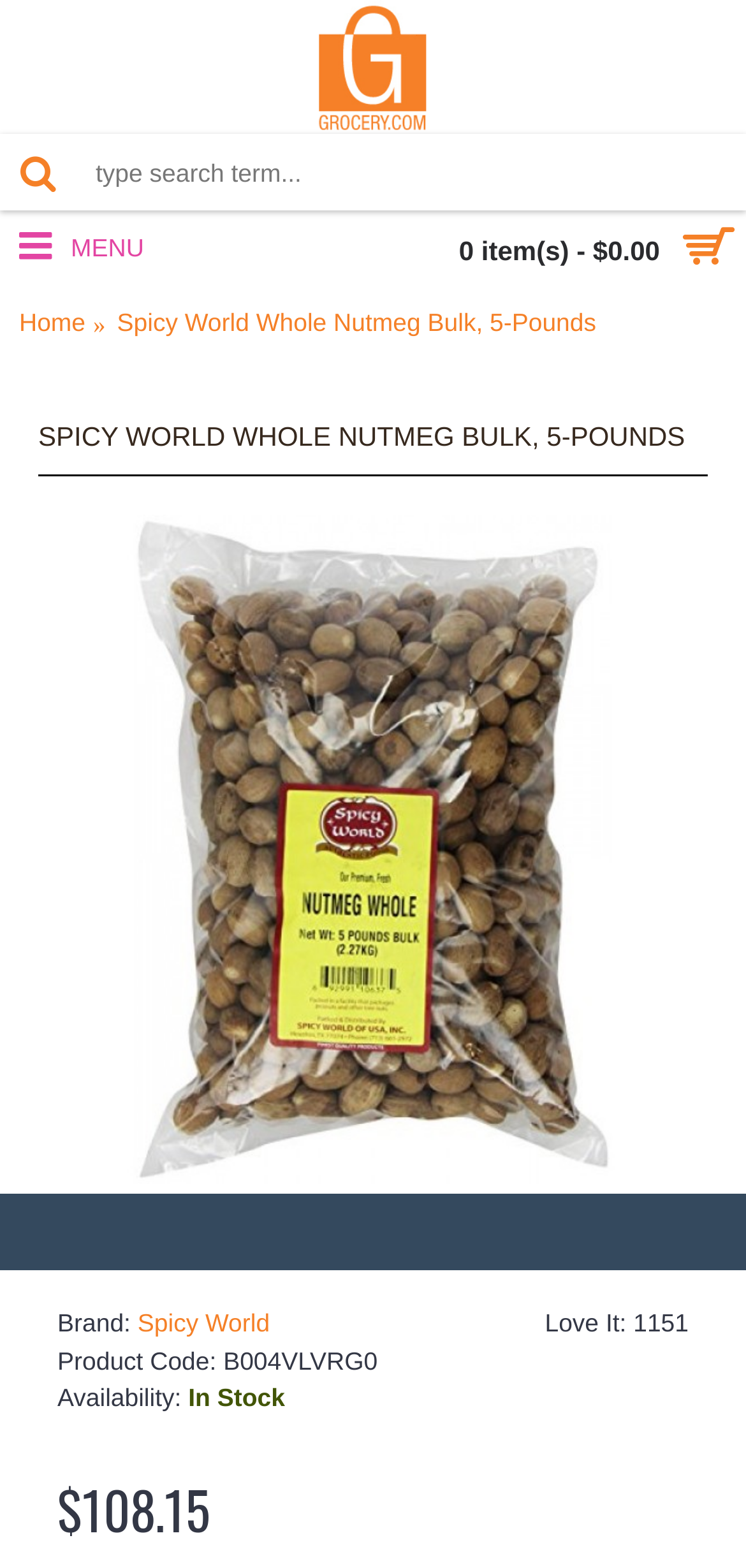What is the brand of the product?
Provide a concise answer using a single word or phrase based on the image.

Spicy World